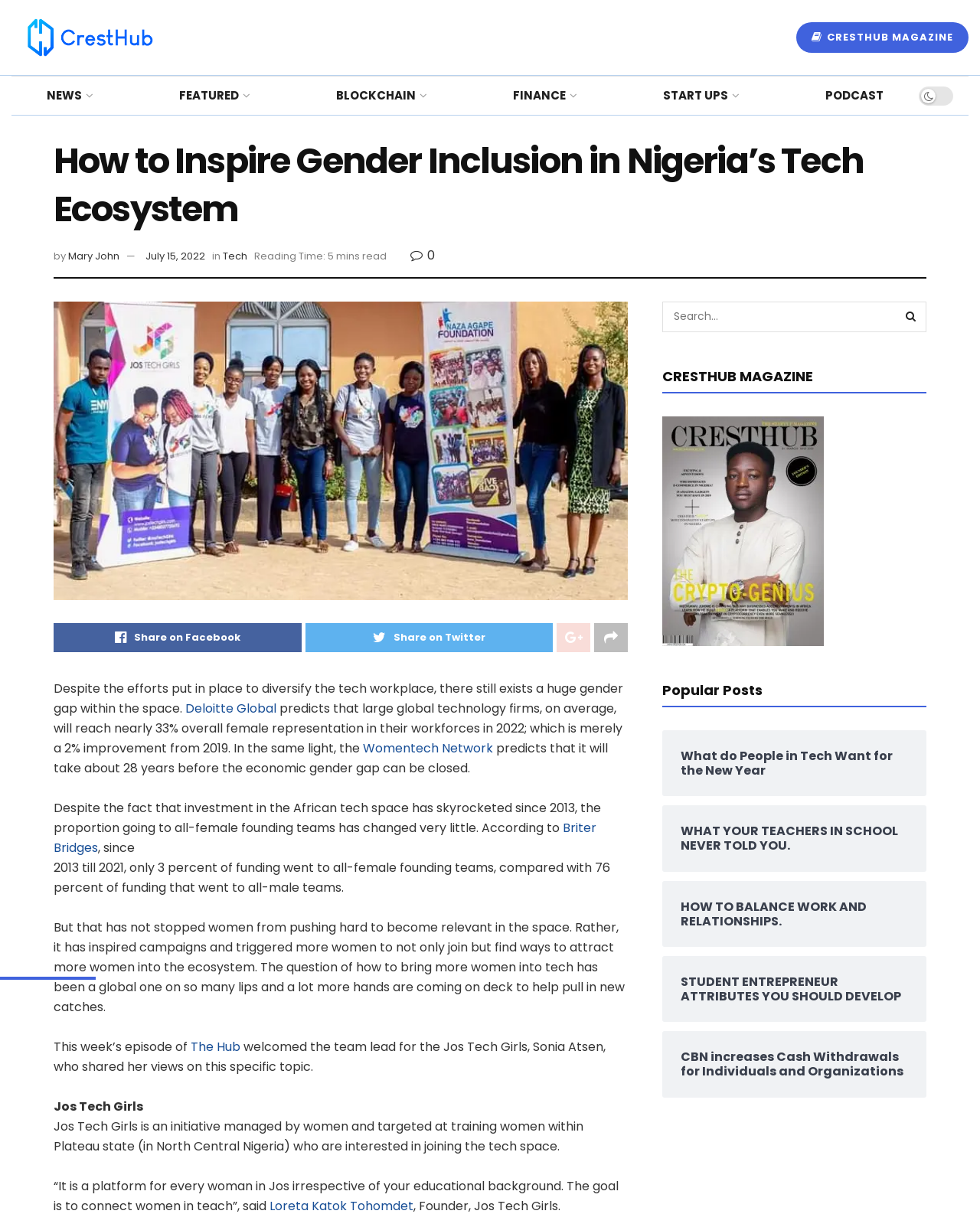Could you find the bounding box coordinates of the clickable area to complete this instruction: "Click on Home"?

None